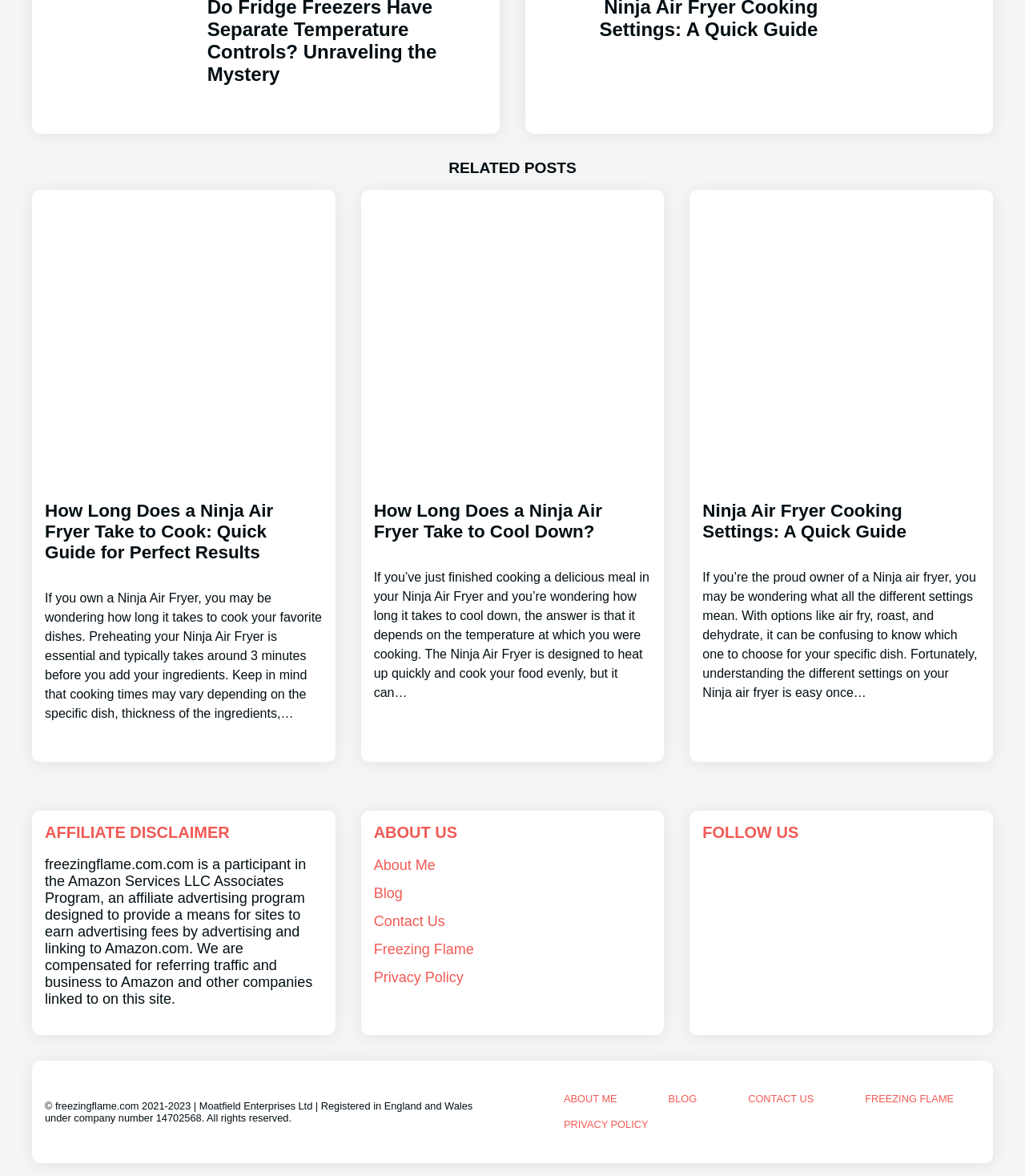Please predict the bounding box coordinates of the element's region where a click is necessary to complete the following instruction: "Contact Us". The coordinates should be represented by four float numbers between 0 and 1, i.e., [left, top, right, bottom].

[0.365, 0.776, 0.434, 0.79]